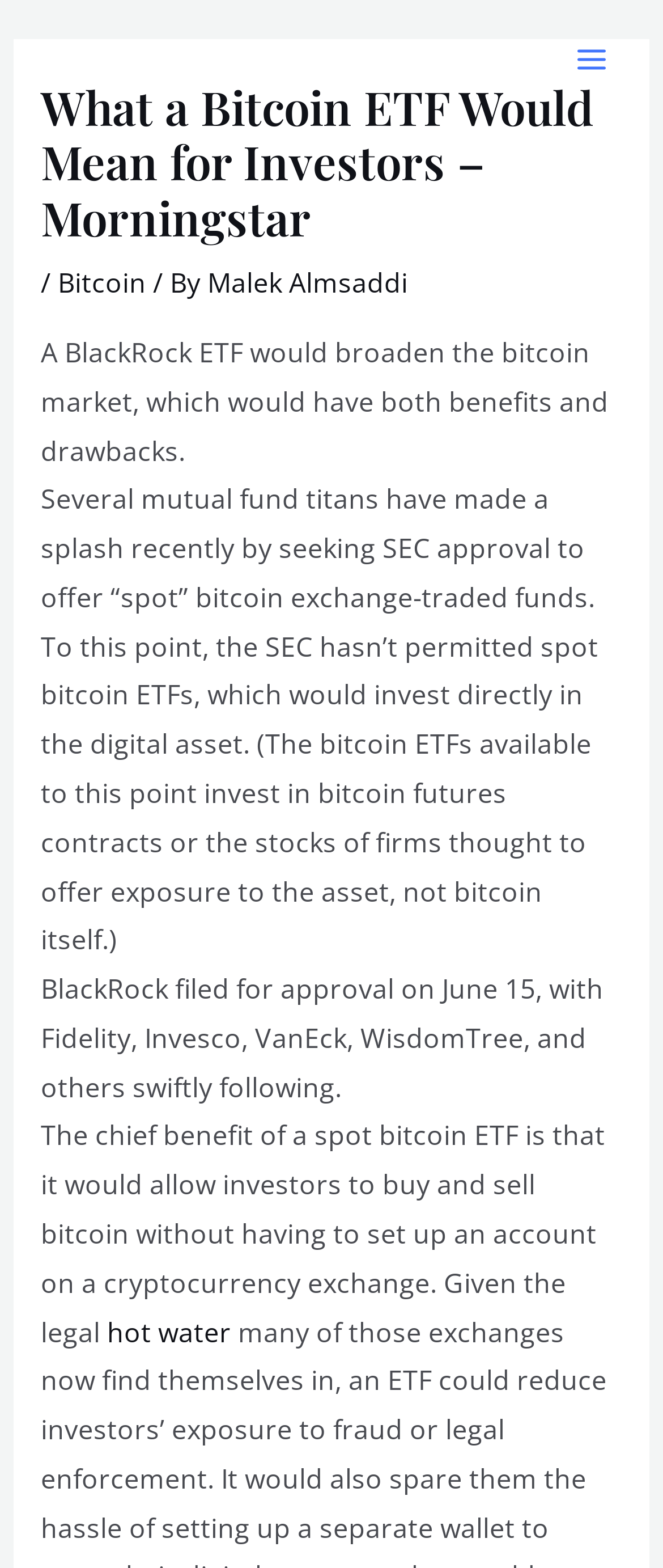Identify the bounding box of the UI component described as: "Main Menu".

[0.838, 0.015, 0.949, 0.061]